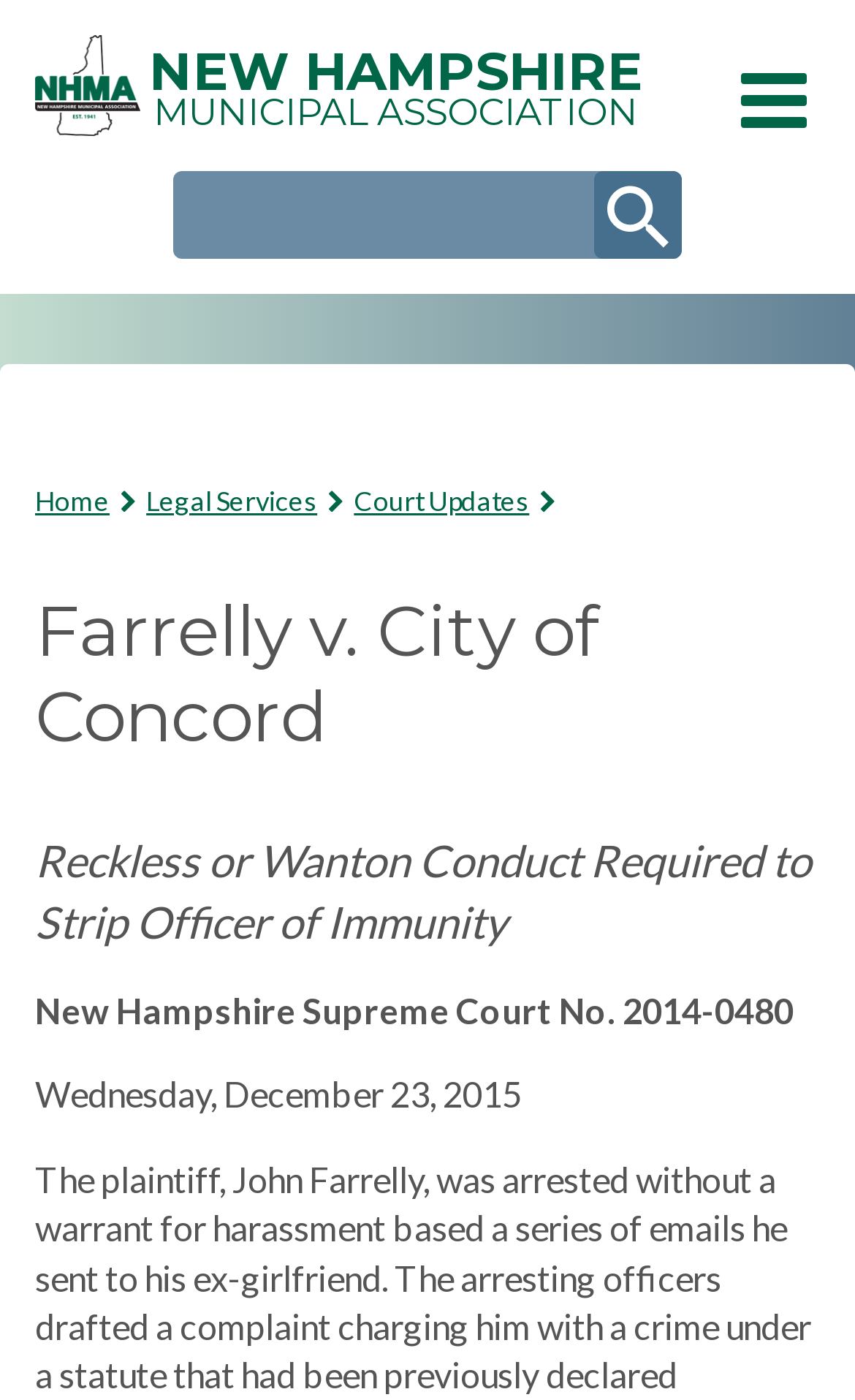Illustrate the webpage with a detailed description.

The webpage is about a specific court case, "Farrelly v. City of Concord", and is part of the New Hampshire Municipal Association website. At the top, there is a navigation menu with links to "ABOUT", "ADVOCACY", "LEGAL SERVICES", and other sections. Each of these links has an expand button next to it. Below the navigation menu, there is a search form with a text box and a search button.

On the left side, there is a logo of the New Hampshire Municipal Association, and below it, a breadcrumb trail showing the current location, with links to "Home", "Legal Services", and "Court Updates". 

The main content of the page is about the court case, with a heading "Farrelly v. City of Concord" and three paragraphs of text. The first paragraph describes the case, stating that "Reckless or Wanton Conduct Required to Strip Officer of Immunity". The second paragraph provides the court details, "New Hampshire Supreme Court No. 2014-0480". The third paragraph mentions the date of the case, "Wednesday, December 23, 2015".